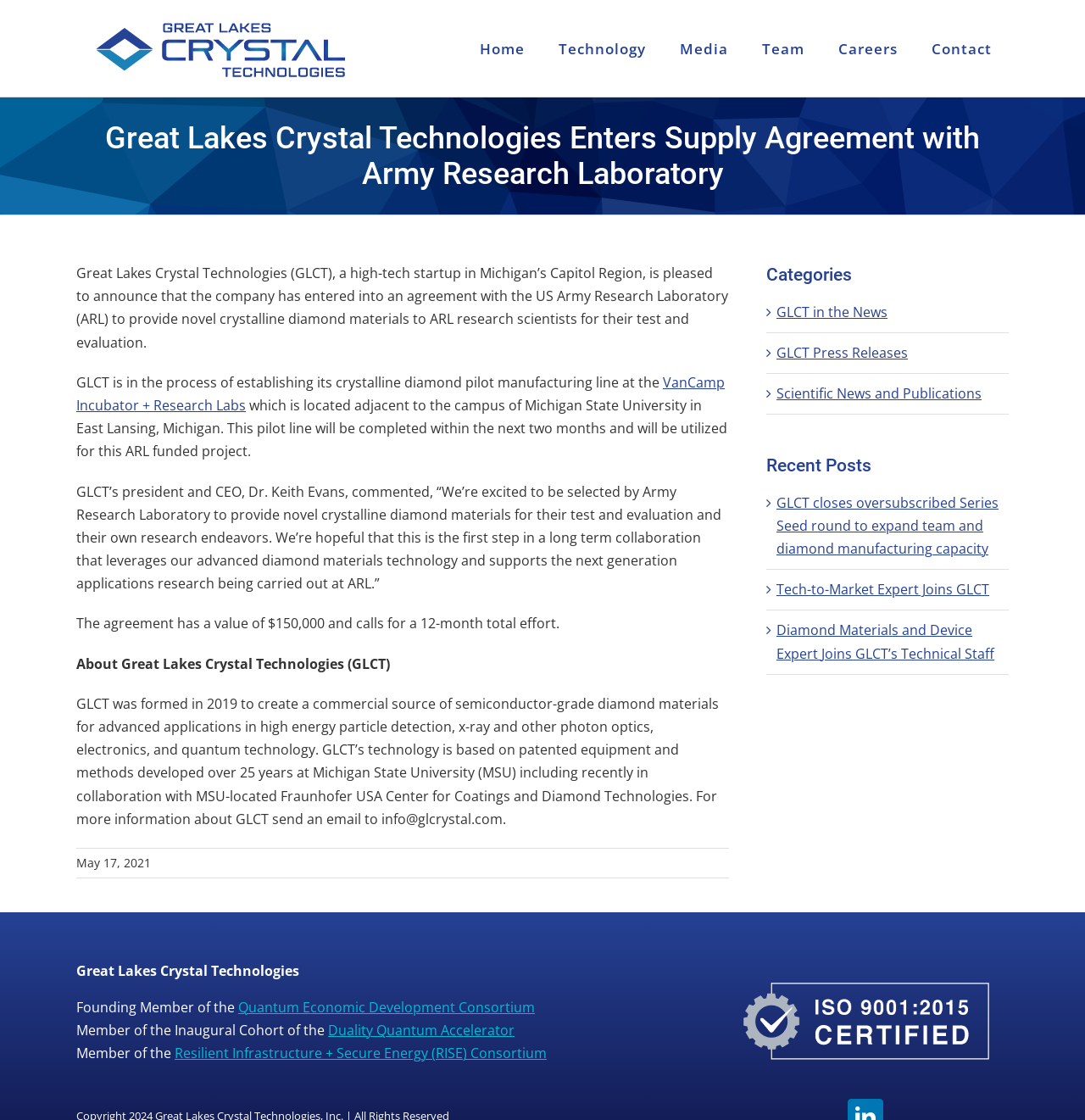Pinpoint the bounding box coordinates of the clickable area necessary to execute the following instruction: "Check the categories section". The coordinates should be given as four float numbers between 0 and 1, namely [left, top, right, bottom].

[0.706, 0.234, 0.93, 0.258]